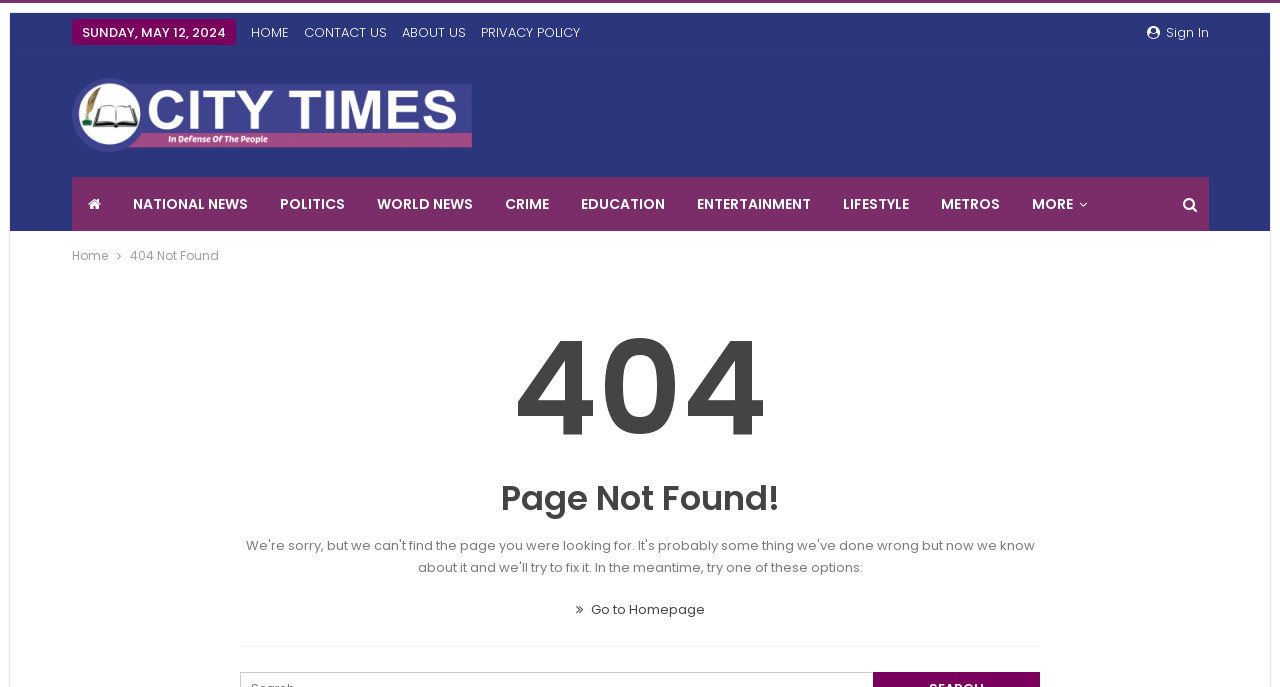What is the error message displayed on the webpage?
Please answer the question with as much detail and depth as you can.

I found the error message by looking at the breadcrumbs section, where it displays the error message '404 Not Found'.